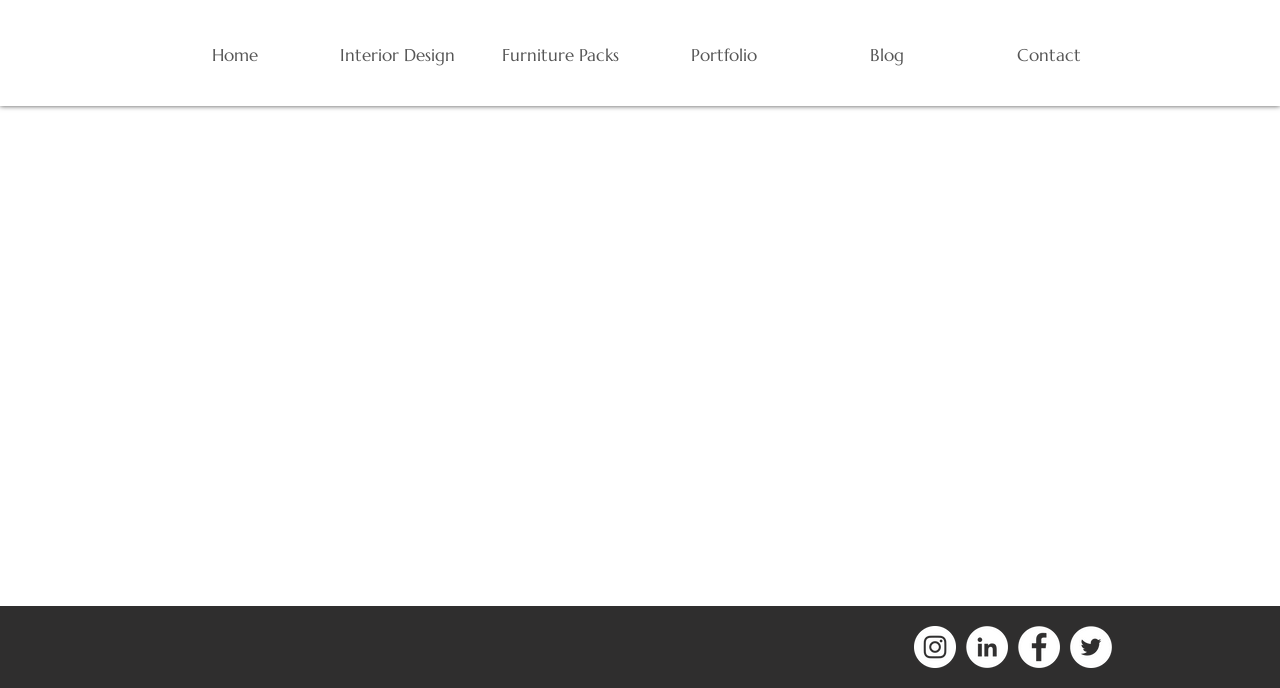What is the position of the 'Interior Design' link? Using the information from the screenshot, answer with a single word or phrase.

Second